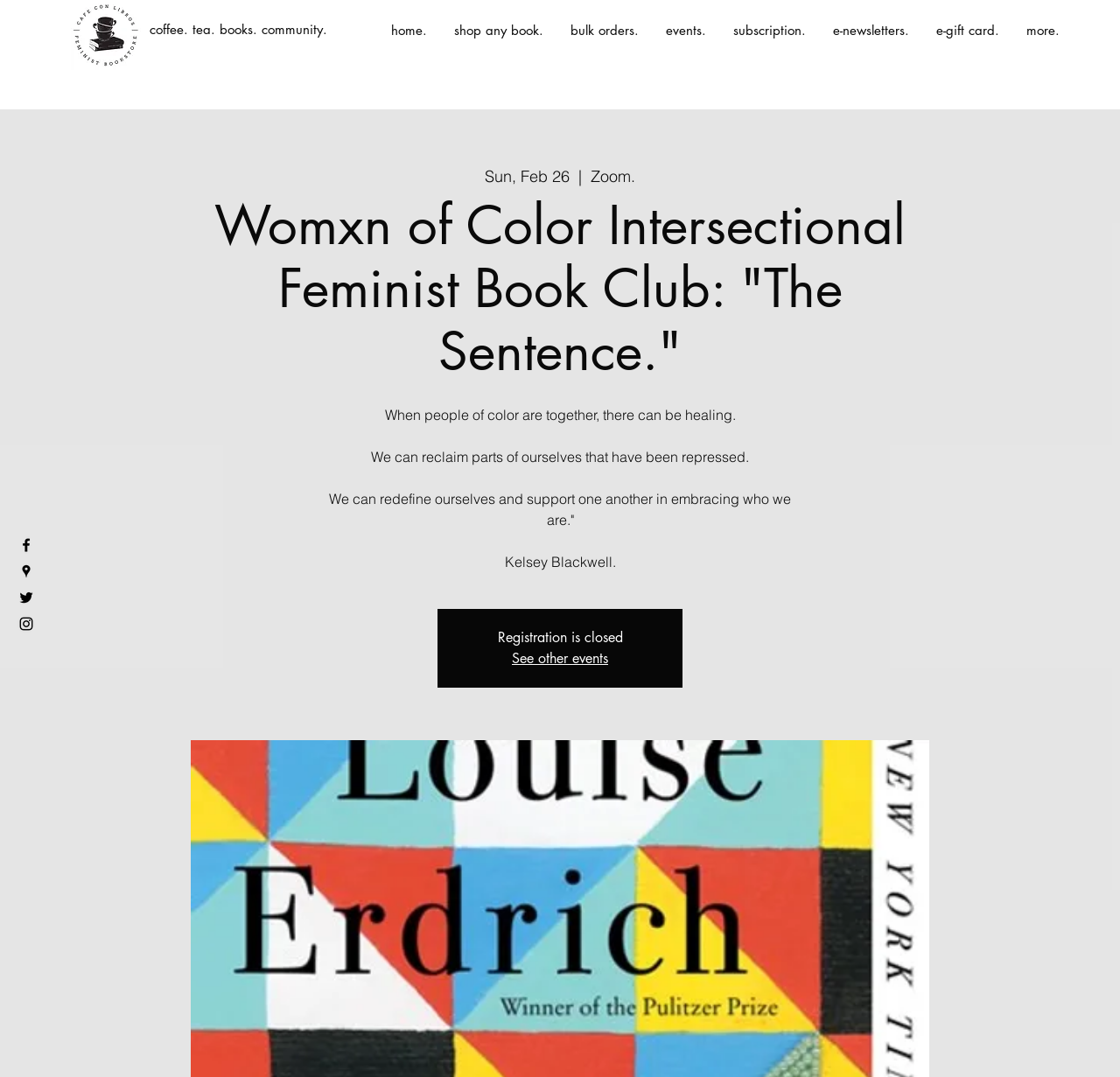Please identify the primary heading on the webpage and return its text.

Womxn of Color Intersectional Feminist Book Club: "The Sentence."